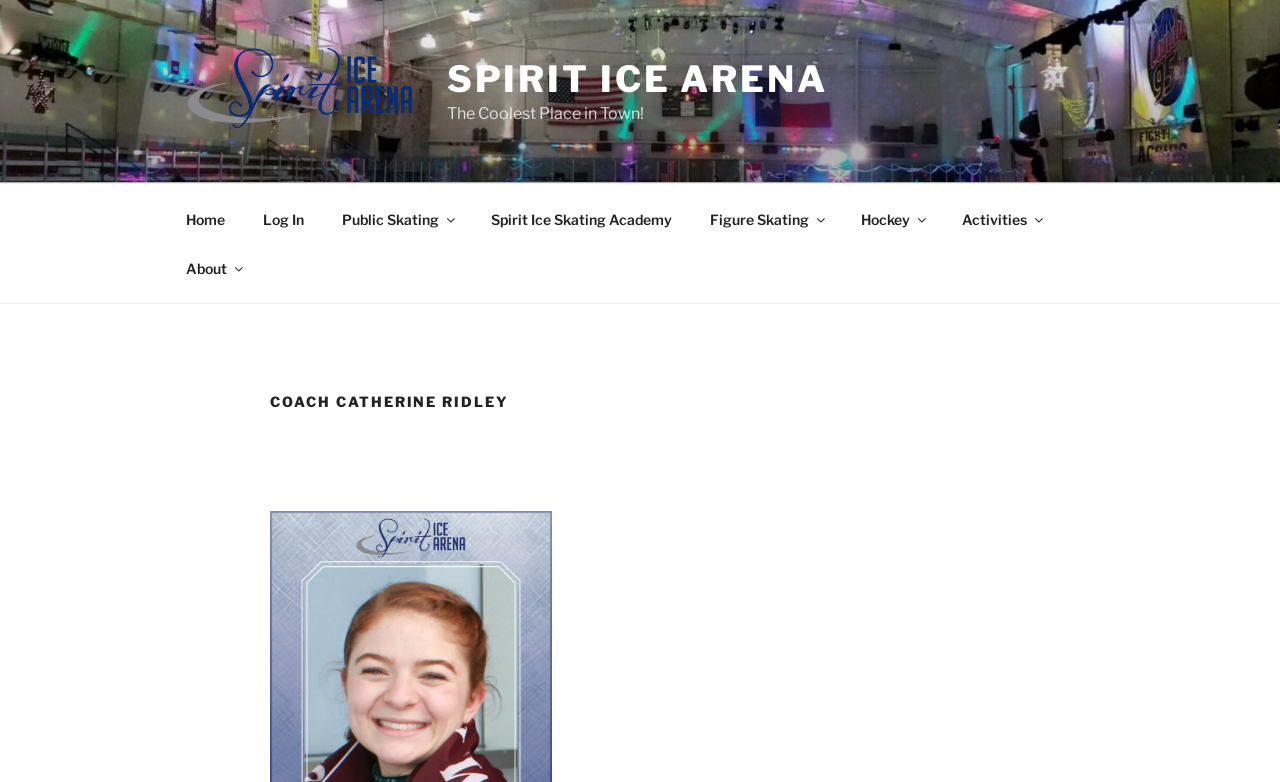Identify the bounding box coordinates for the element you need to click to achieve the following task: "View the 'PHOTO GALLERY'". Provide the bounding box coordinates as four float numbers between 0 and 1, in the form [left, top, right, bottom].

None